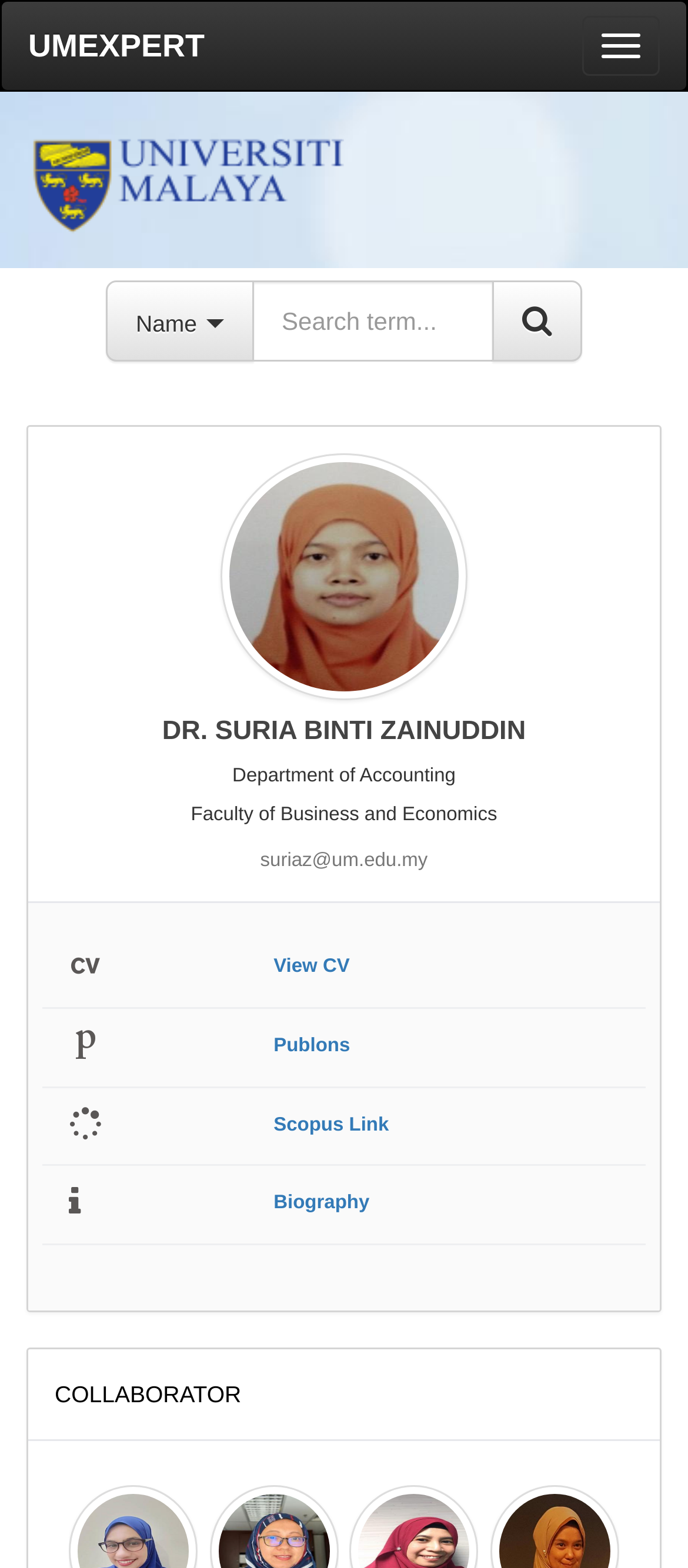What is the name of the academic staff?
Answer the question with a single word or phrase, referring to the image.

DR. SURIA BINTI ZAINUDDIN